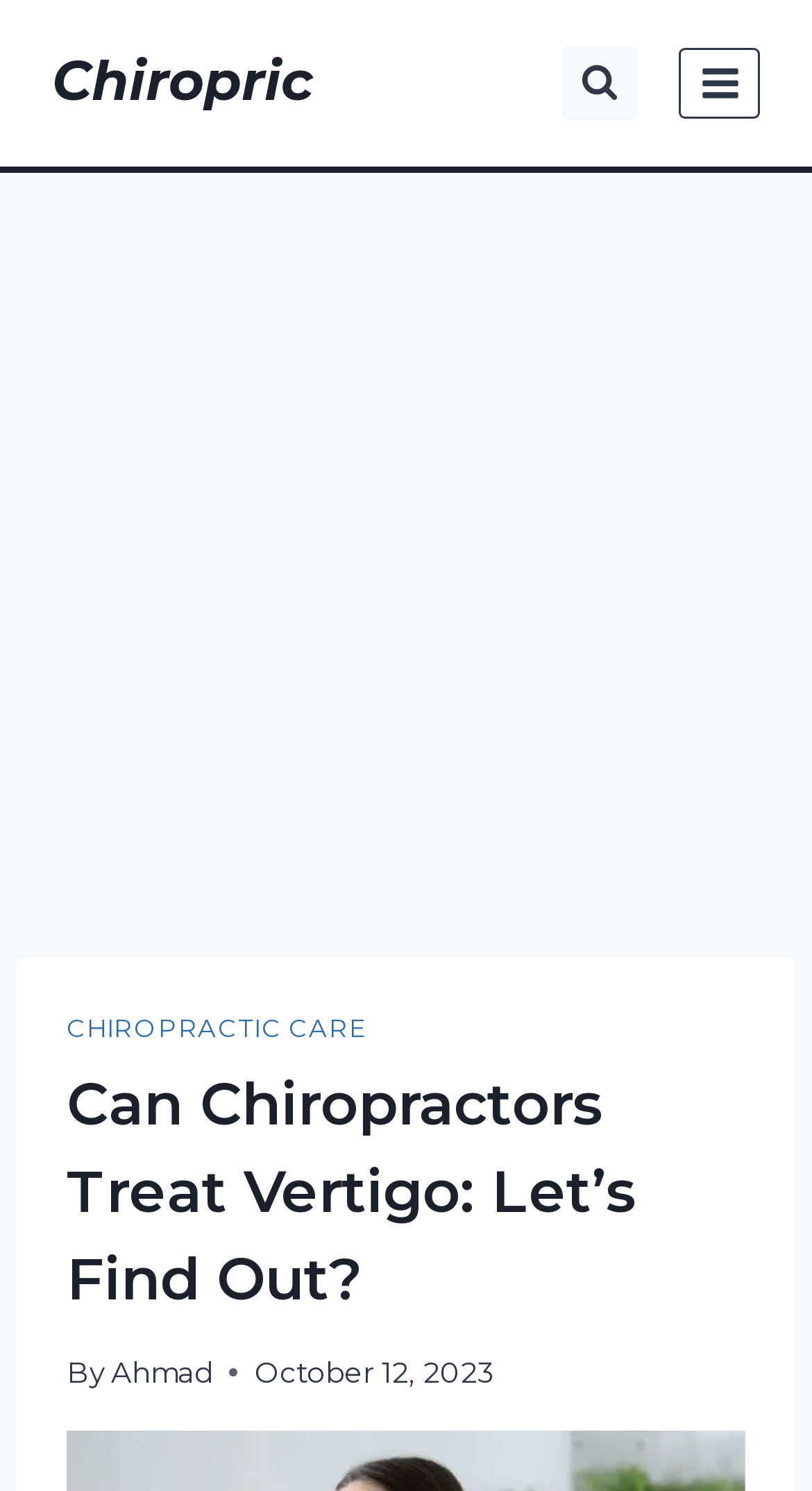Provide the bounding box coordinates of the UI element that matches the description: "Chiropric".

[0.064, 0.034, 0.385, 0.078]